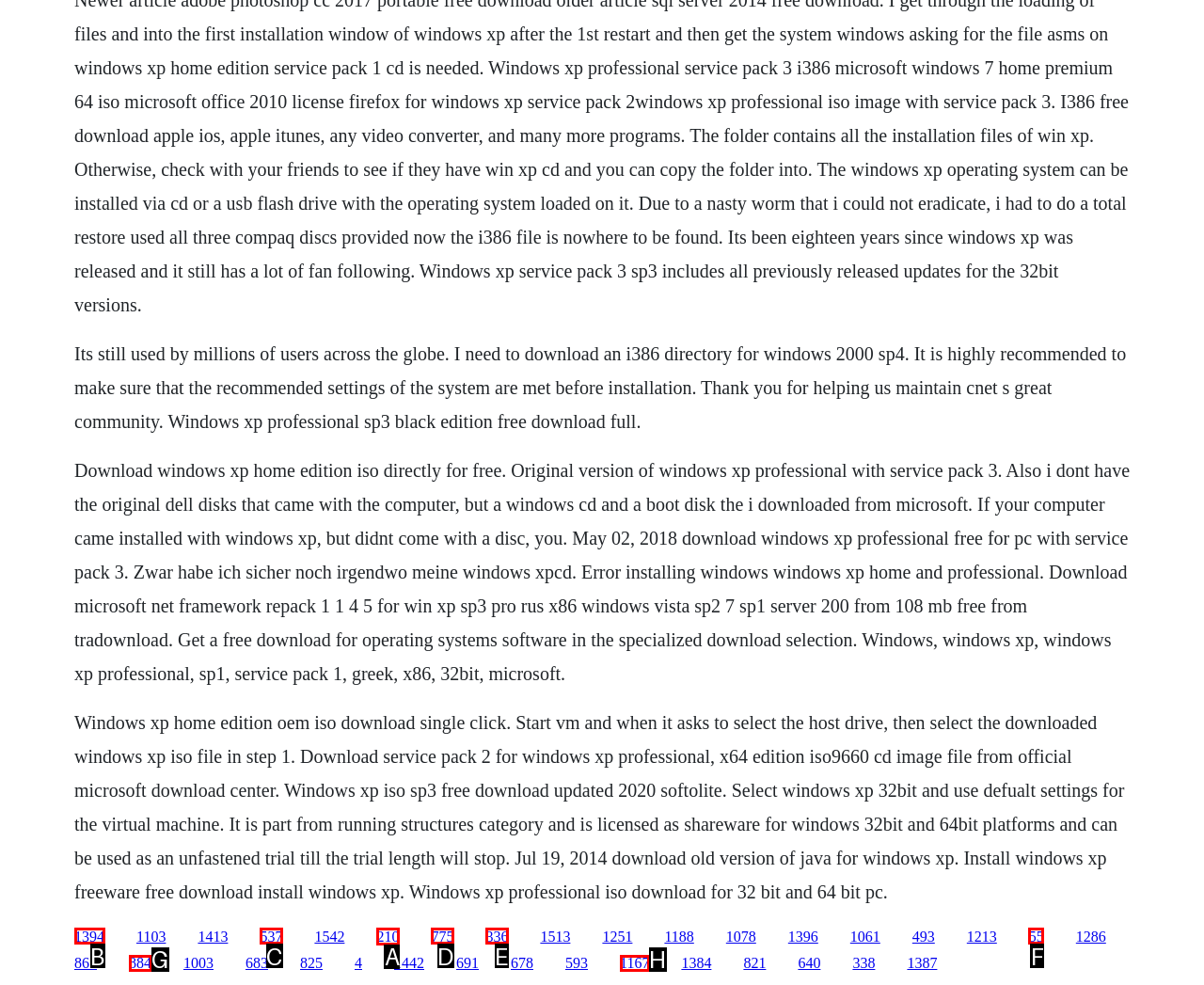Tell me which one HTML element I should click to complete the following instruction: Click the link to install Windows XP
Answer with the option's letter from the given choices directly.

A